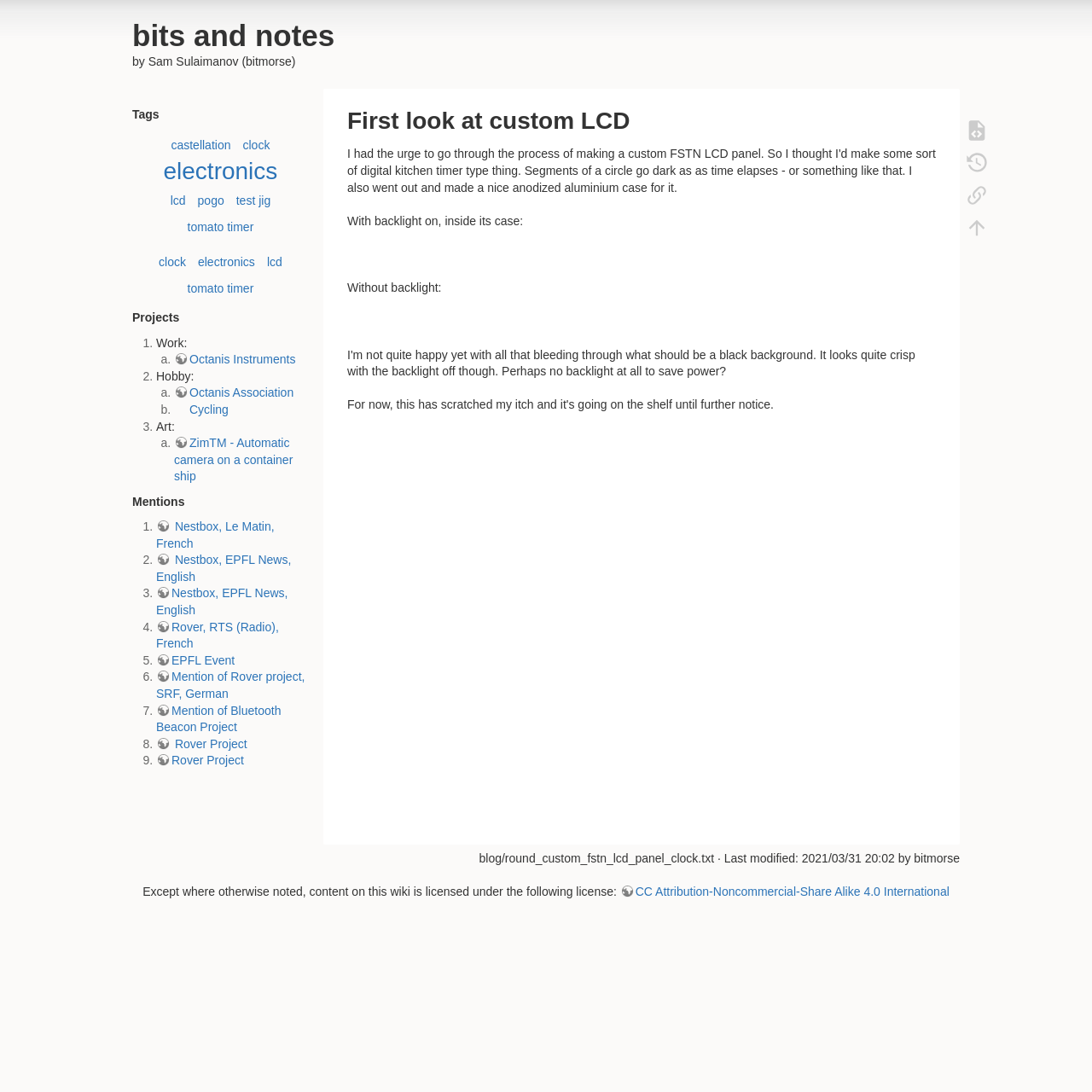What is the author's name?
Please use the image to provide an in-depth answer to the question.

The author's name is mentioned in the static text 'by Sam Sulaimanov (bitmorse)' at the top of the webpage.